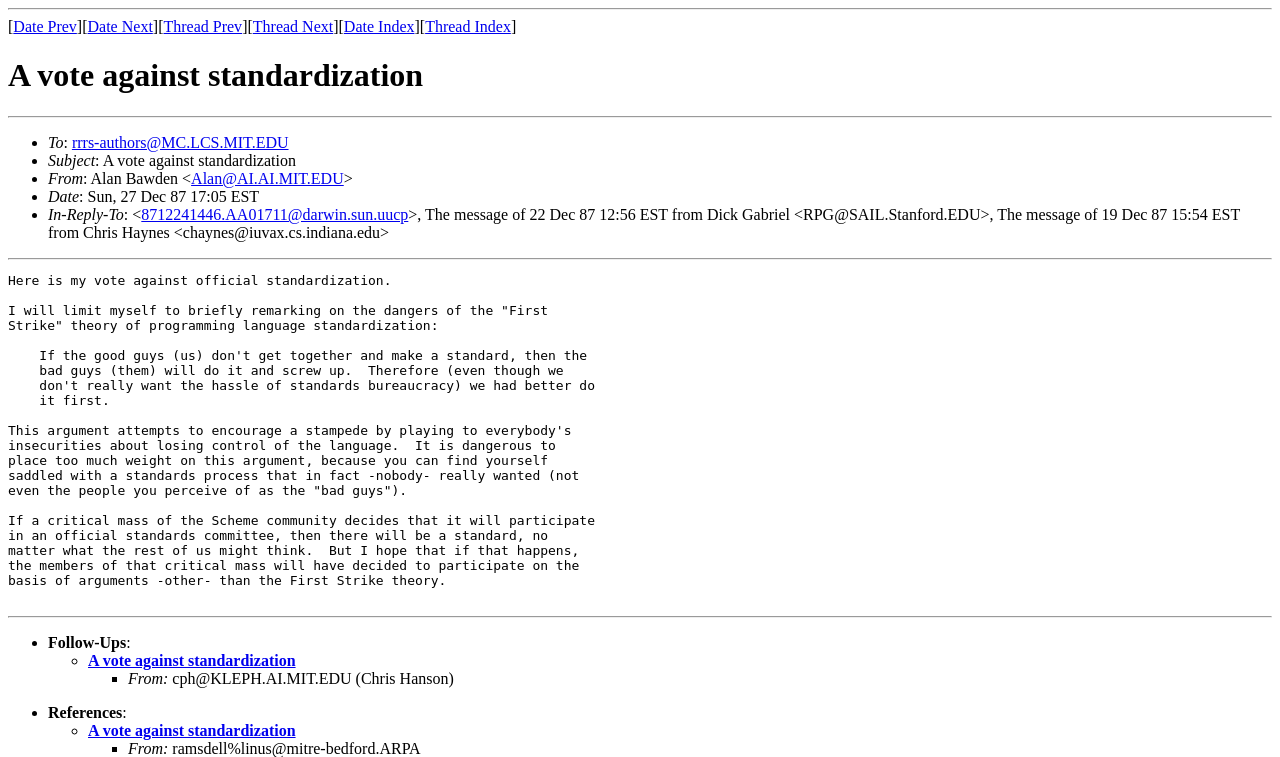Generate a detailed explanation of the webpage's features and information.

This webpage appears to be a forum or discussion thread, with a main topic titled "A vote against standardization". The page is divided into several sections, with horizontal separators separating each section.

At the top of the page, there are several links, including "Date Prev", "Date Next", "Thread Prev", and "Thread Next", which suggest that this is a threaded conversation with multiple pages. Below these links, there is a heading with the title of the thread, "A vote against standardization".

The next section contains a list of metadata about the post, including the author's name and email address, the date and time of the post, and a reference to a previous message. This section is formatted with bullet points and contains several links to email addresses.

The main content of the page is a lengthy text post, which discusses the topic of standardization in programming languages. The post argues against the idea of standardization, citing the dangers of the "First Strike" theory, which suggests that if good guys don't create a standard, bad guys will and mess it up. The author argues that this approach can lead to a standards process that nobody really wants.

Below the main post, there are several horizontal separators, followed by a section with links to follow-up posts, including a post from Chris Hanson and another from Ramsdell. Each of these posts has a bullet point with the author's name and email address, and a link to the post itself.

Overall, this webpage appears to be a discussion thread on a technical topic, with multiple posts and responses from different authors.